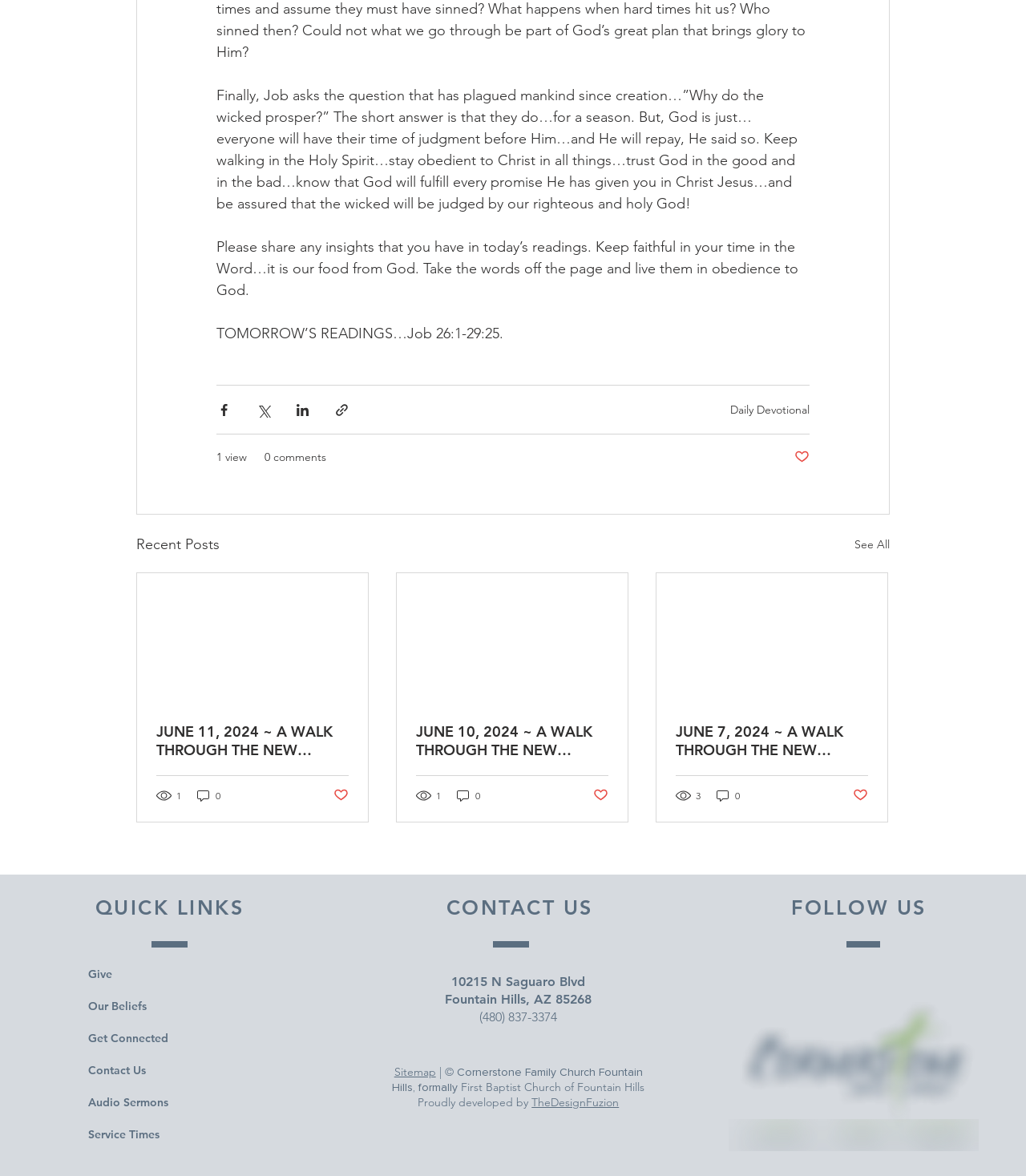Please specify the bounding box coordinates of the clickable region necessary for completing the following instruction: "Click on the 'Salvation' link". The coordinates must consist of four float numbers between 0 and 1, i.e., [left, top, right, bottom].

None